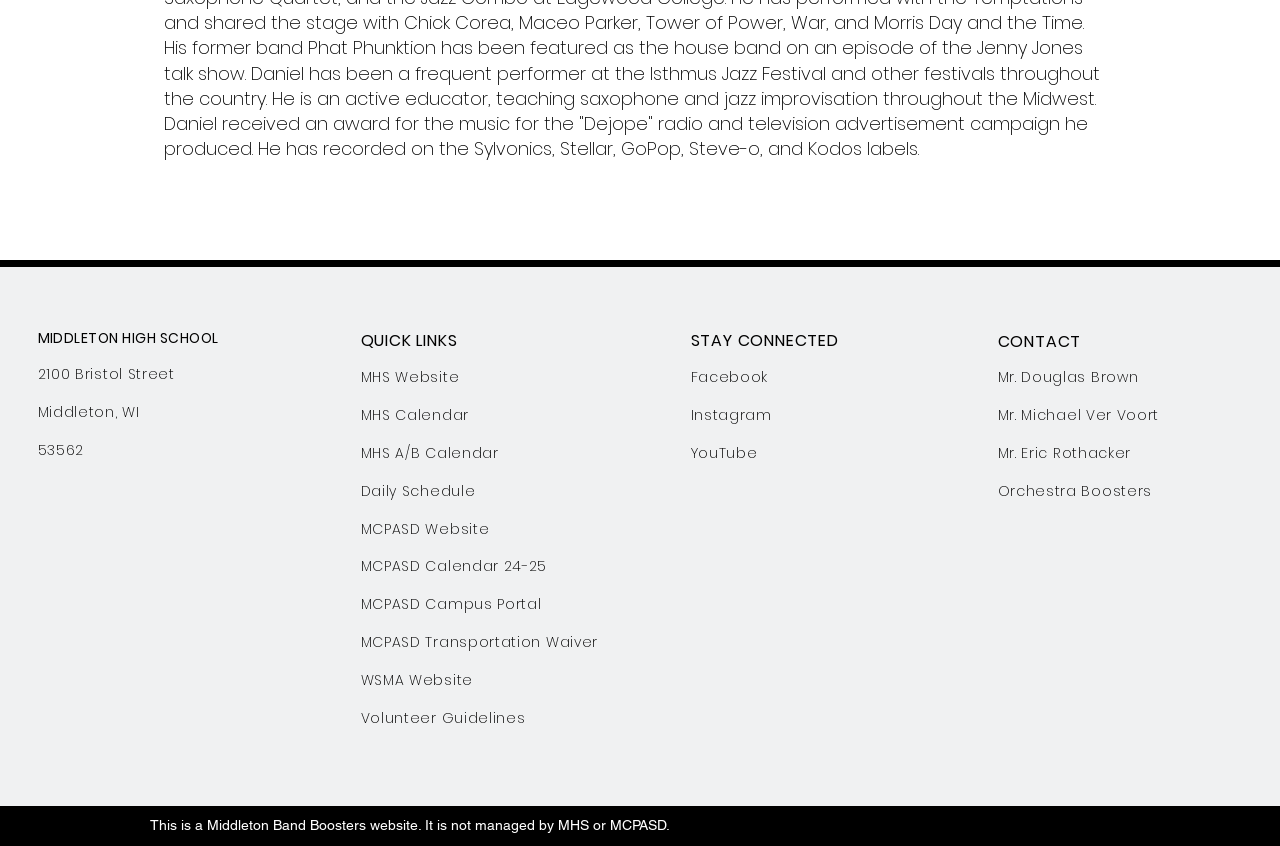Locate the bounding box coordinates of the clickable region to complete the following instruction: "view MCPASD Calendar 24-25."

[0.282, 0.658, 0.428, 0.681]